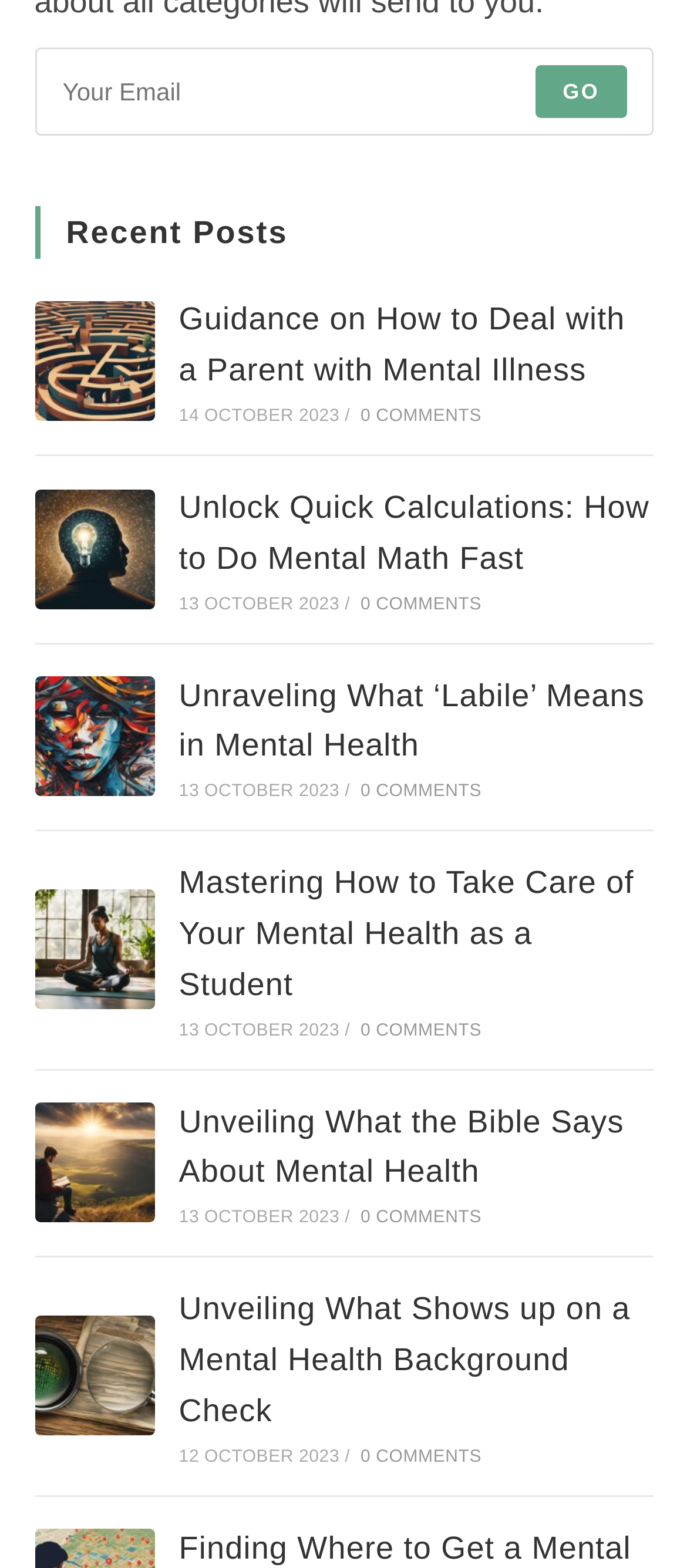What is the date of the third post?
Please look at the screenshot and answer in one word or a short phrase.

13 OCTOBER 2023